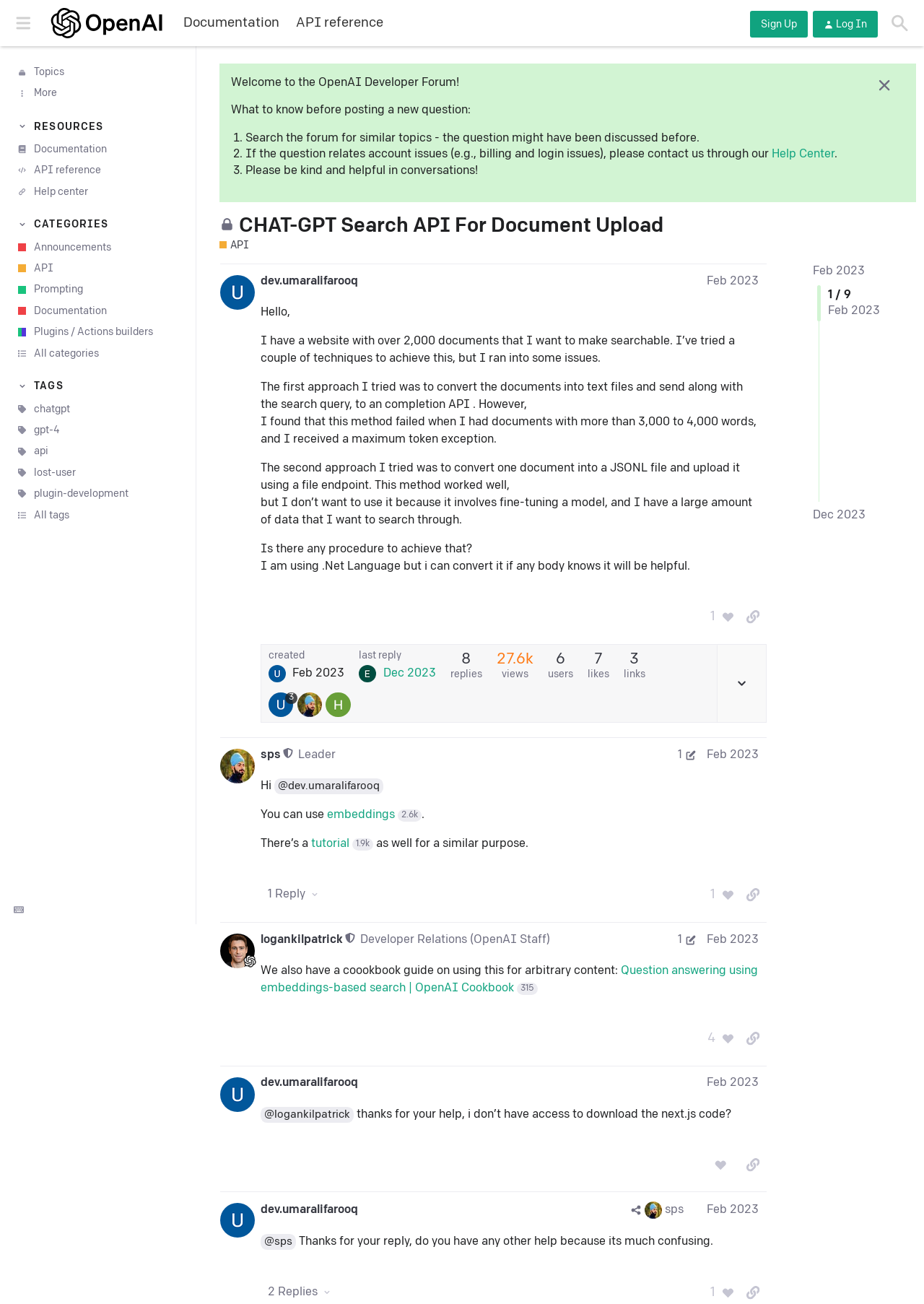Provide your answer to the question using just one word or phrase: How many documents does the user want to make searchable?

over 2,000